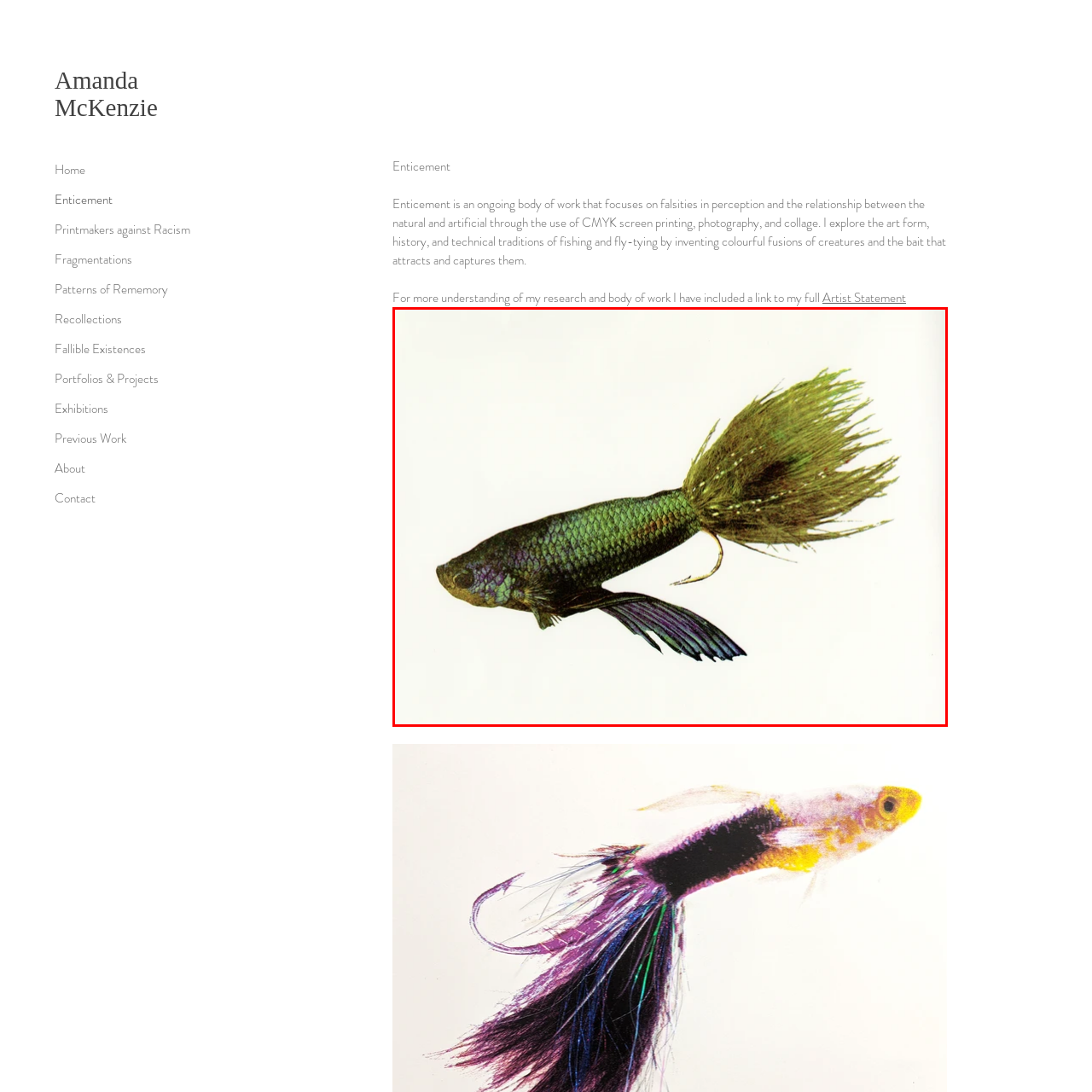What printing method is used in the artwork?
Focus on the red bounded area in the image and respond to the question with a concise word or phrase.

CMYK screen printing